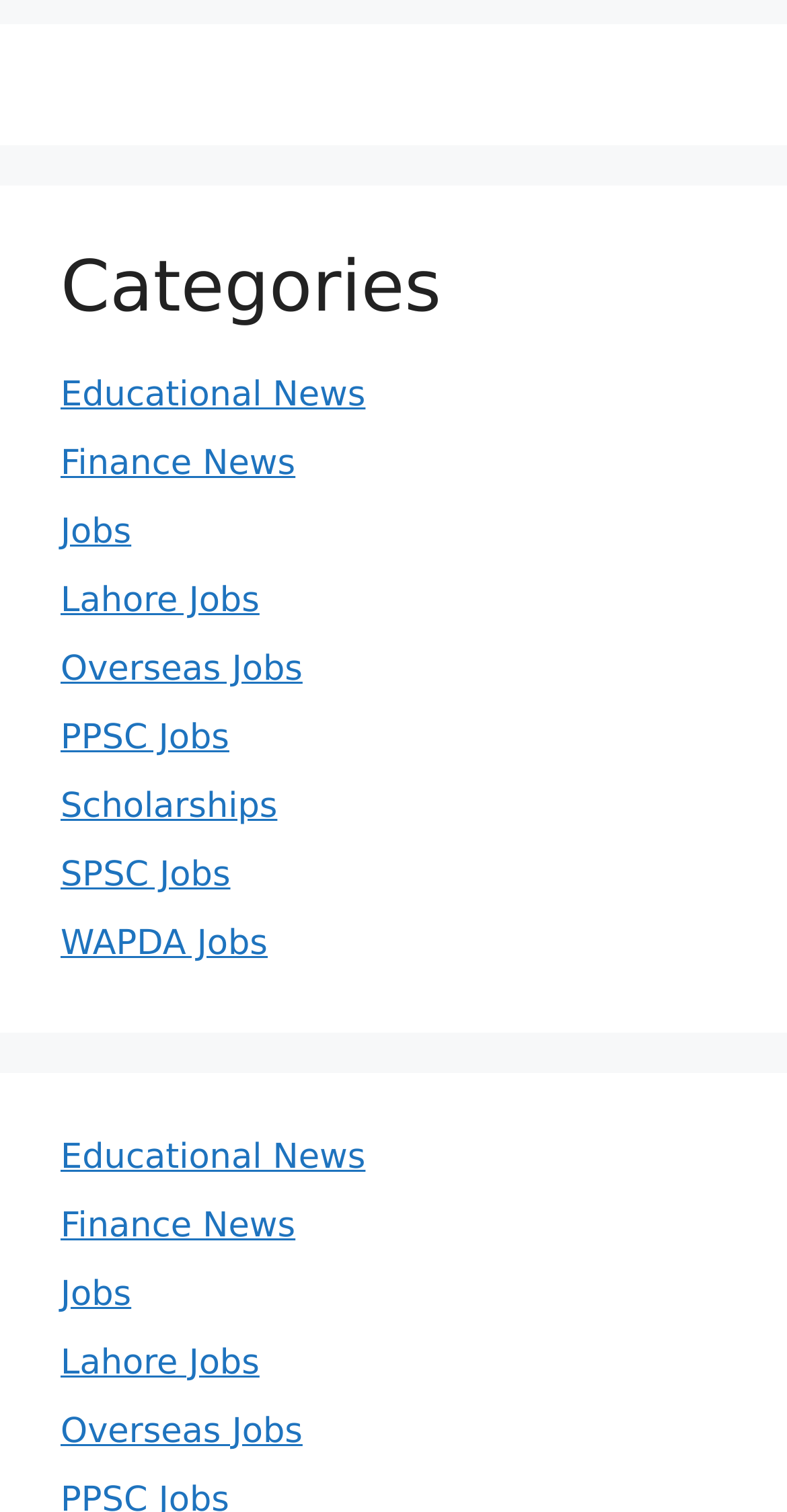Examine the screenshot and answer the question in as much detail as possible: How many job-related links are there?

I counted the number of link elements with job-related text, including 'Jobs', 'Lahore Jobs', 'Overseas Jobs', 'PPSC Jobs', 'SPSC Jobs', and 'WAPDA Jobs', and found a total of 7 job-related links.